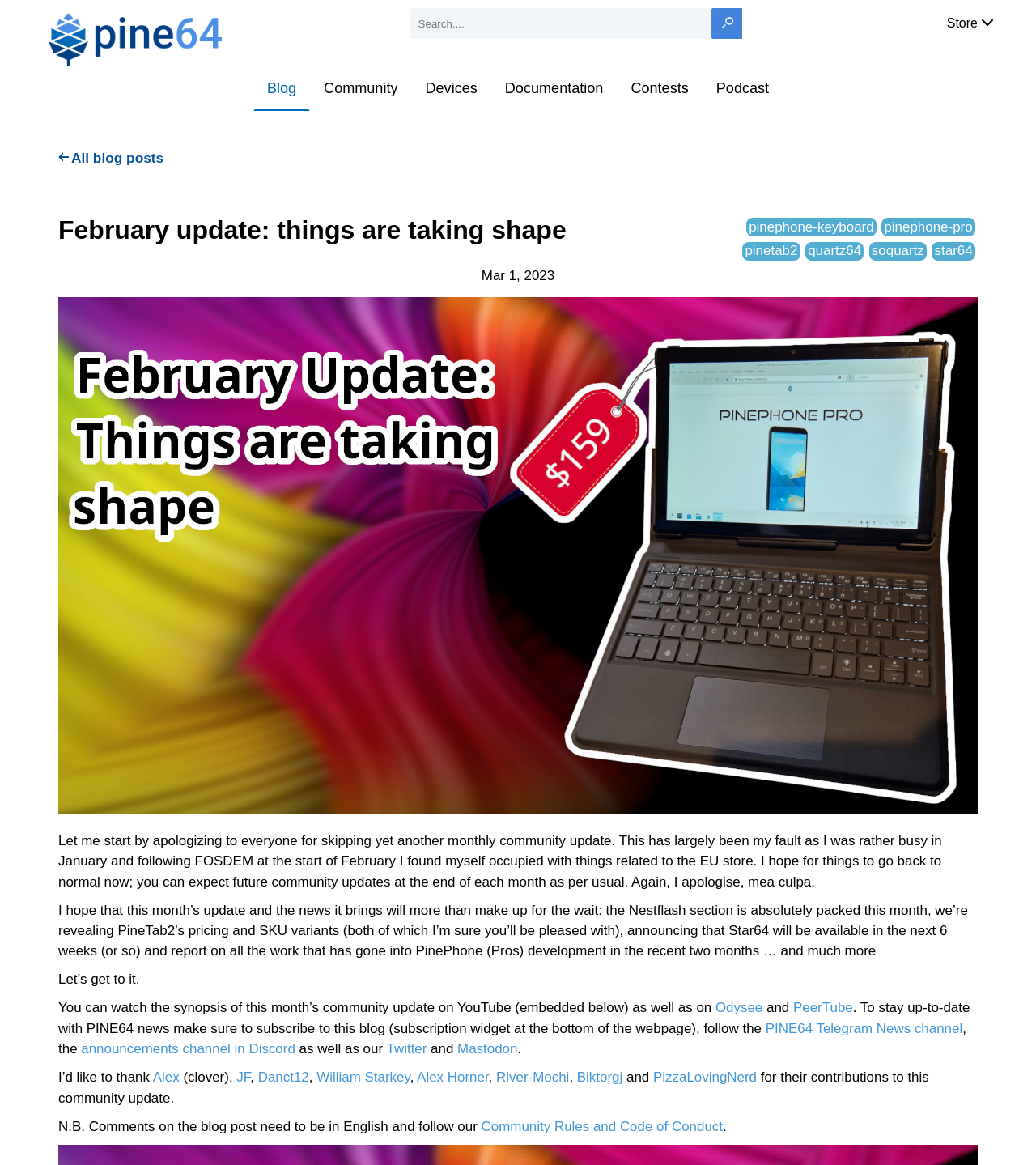Please indicate the bounding box coordinates for the clickable area to complete the following task: "Subscribe to the PINE64 Telegram News channel". The coordinates should be specified as four float numbers between 0 and 1, i.e., [left, top, right, bottom].

[0.739, 0.876, 0.929, 0.889]